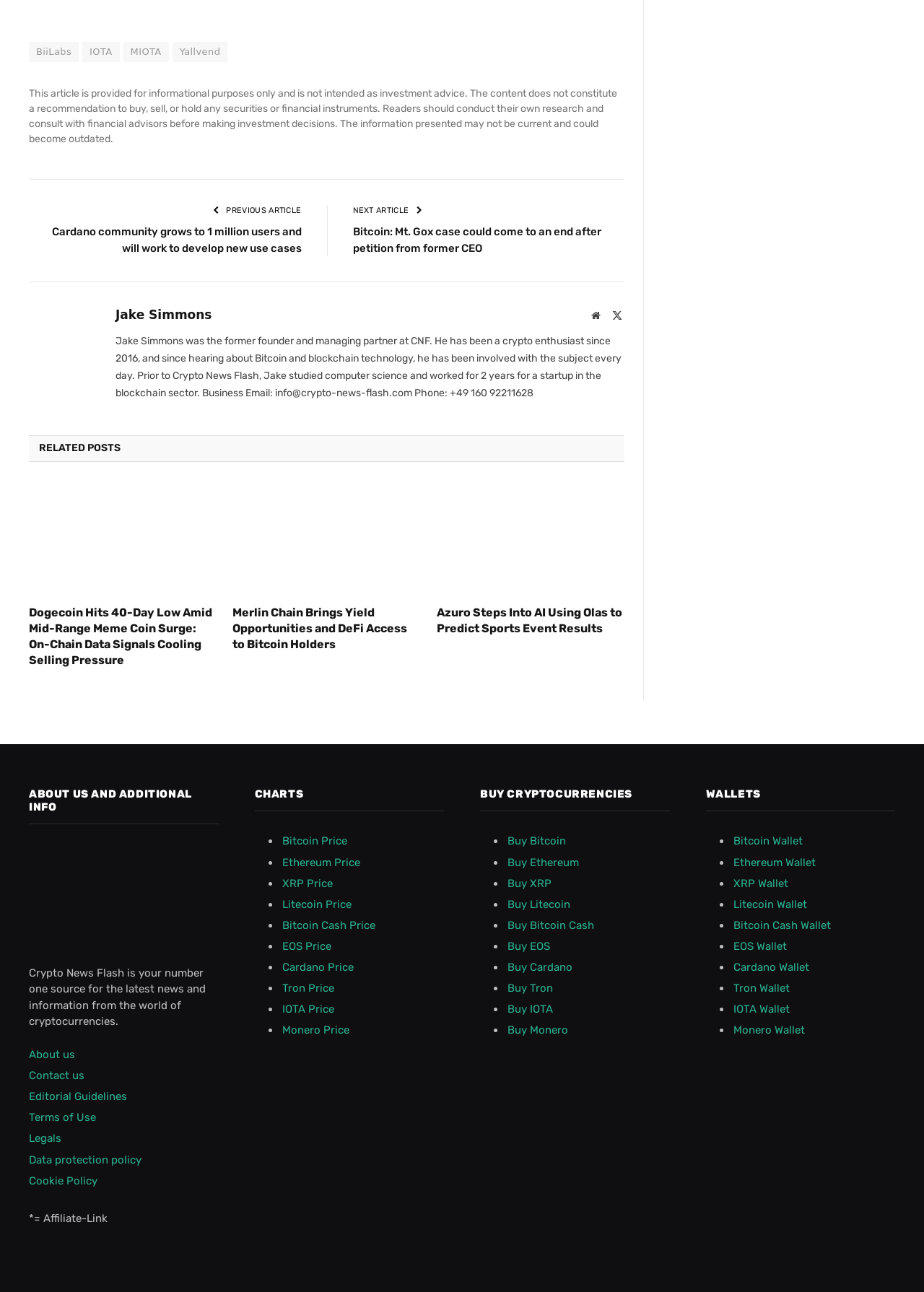What is the topic of the article?
Using the image as a reference, answer the question in detail.

I inferred the topic of the article by looking at the various links and headings on the webpage, such as 'RELATED POSTS', 'CHARTS', and 'BUY CRYPTOCURRENCIES'. These elements suggest that the webpage is related to cryptocurrencies.